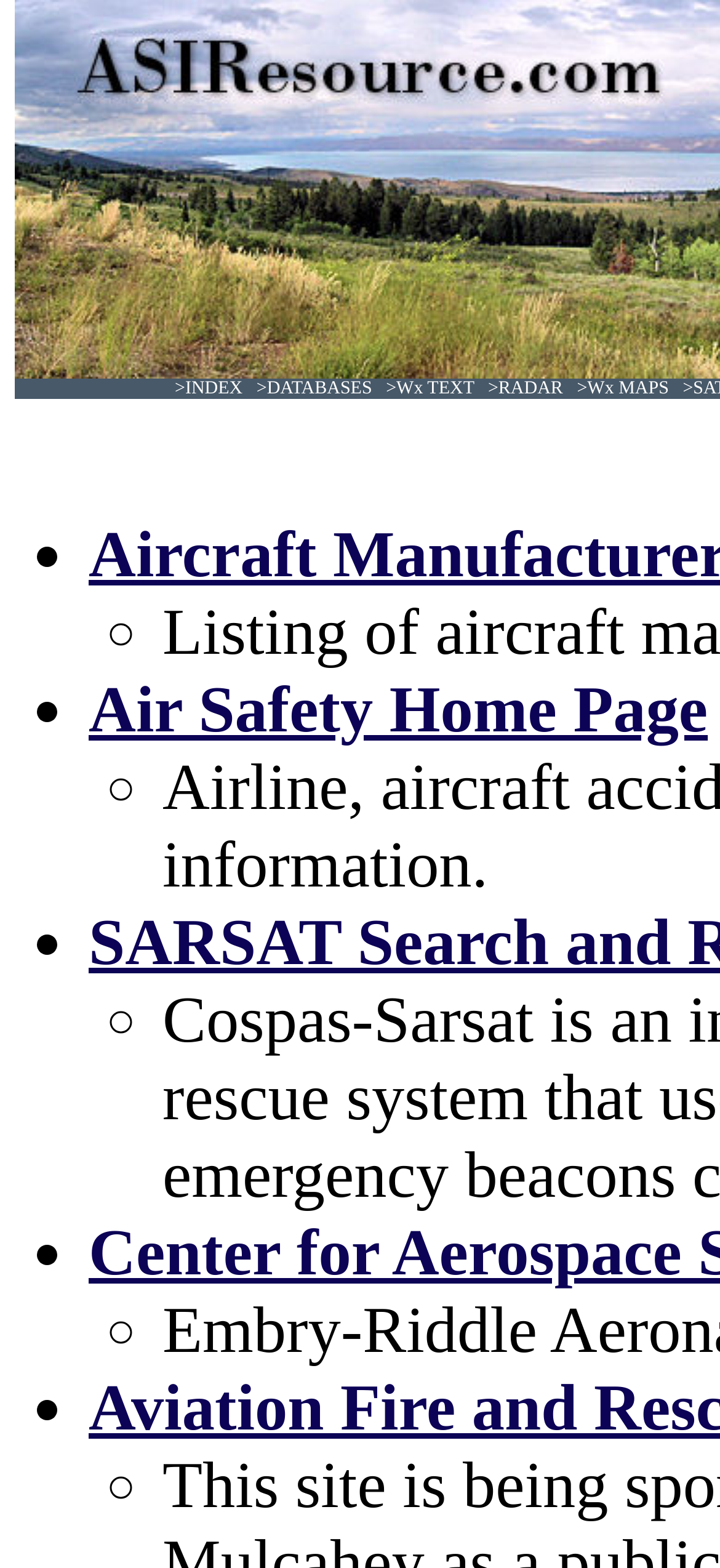Please find the bounding box coordinates in the format (top-left x, top-left y, bottom-right x, bottom-right y) for the given element description. Ensure the coordinates are floating point numbers between 0 and 1. Description: Air Safety Home Page

[0.123, 0.429, 0.983, 0.476]